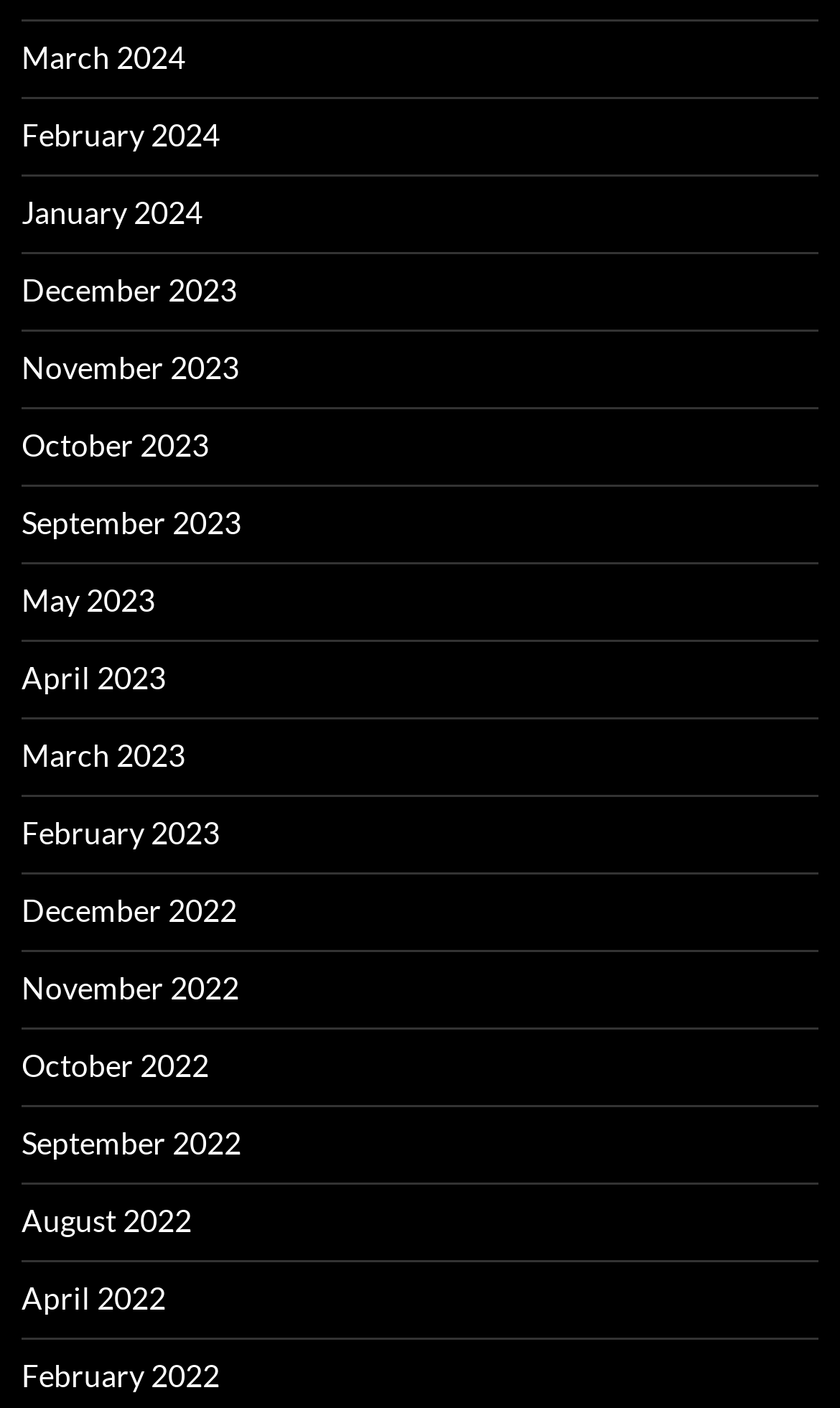Use the information in the screenshot to answer the question comprehensively: What is the latest month listed?

I looked at the list of links and found the latest month listed, which is March 2024.